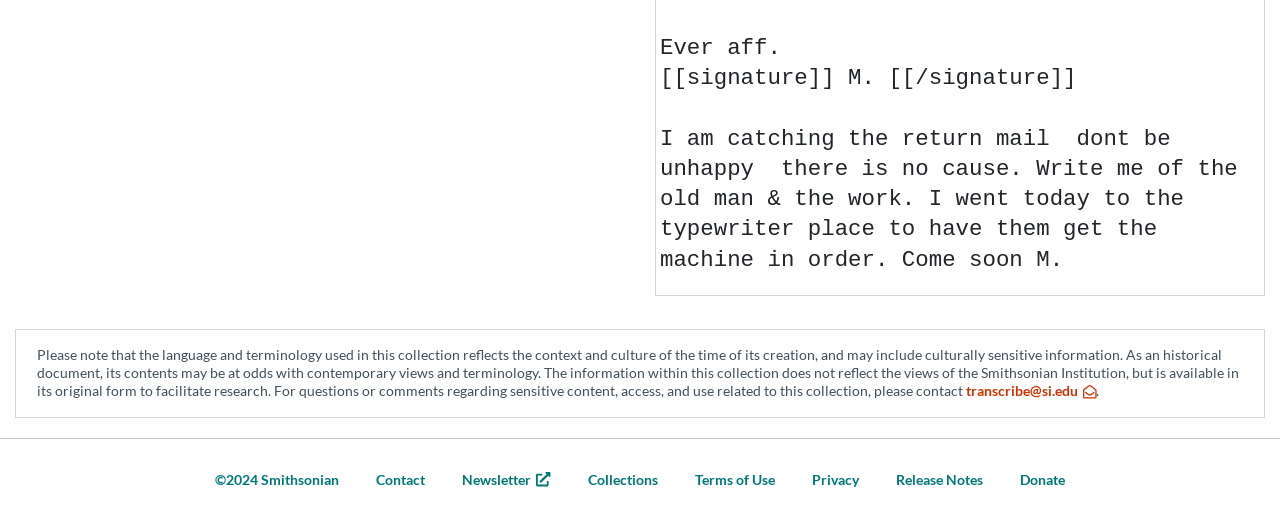How many links are there in the footer?
Analyze the image and deliver a detailed answer to the question.

I looked at the navigation element with the heading 'Footer' and counted the number of link elements, which are 'Contact', 'Newsletter', 'Collections', 'Terms of Use', 'Privacy', 'Release Notes', and 'Donate', totaling 8 links.